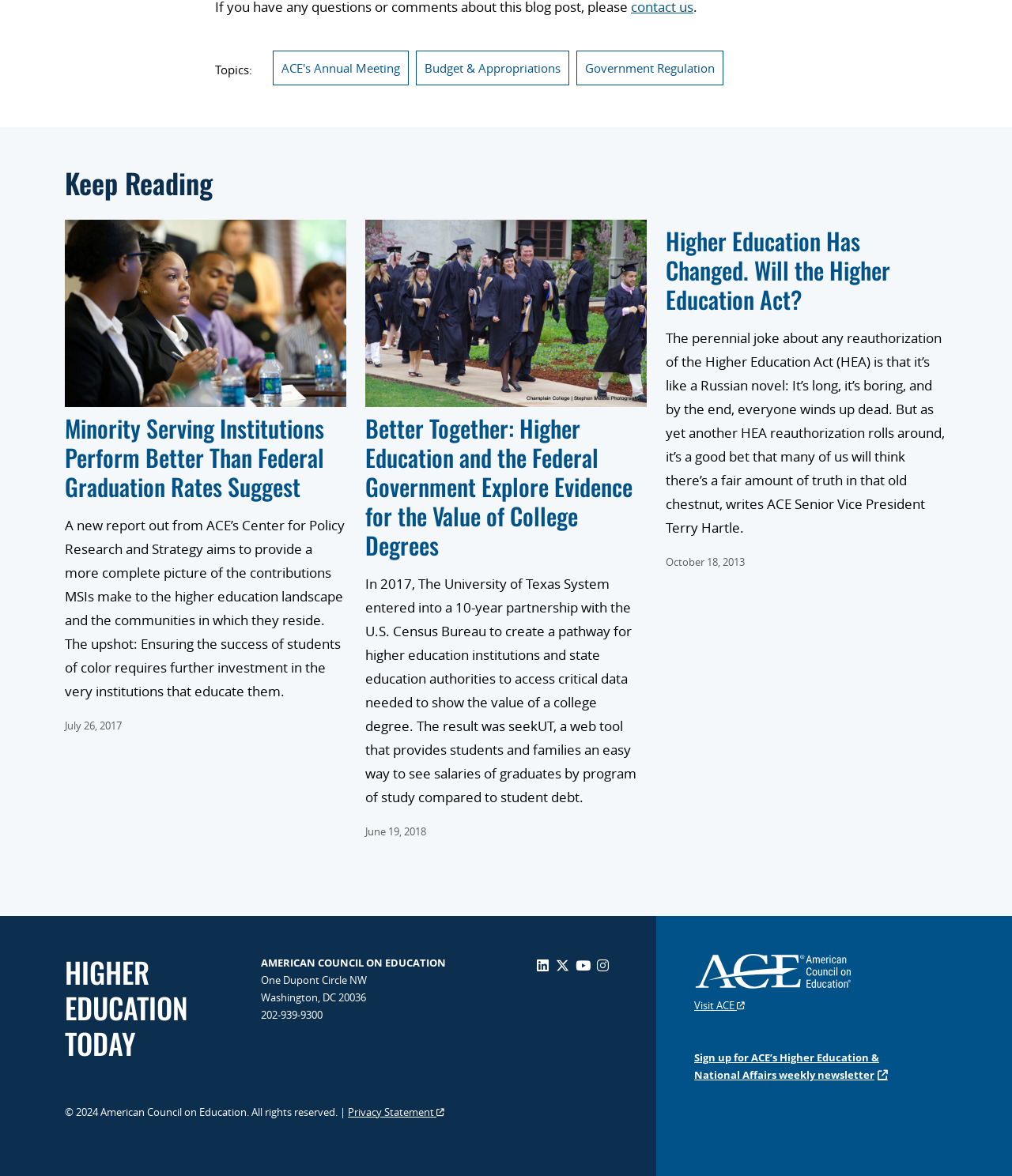Please reply to the following question with a single word or a short phrase:
What is the phone number of the American Council on Education?

202-939-9300